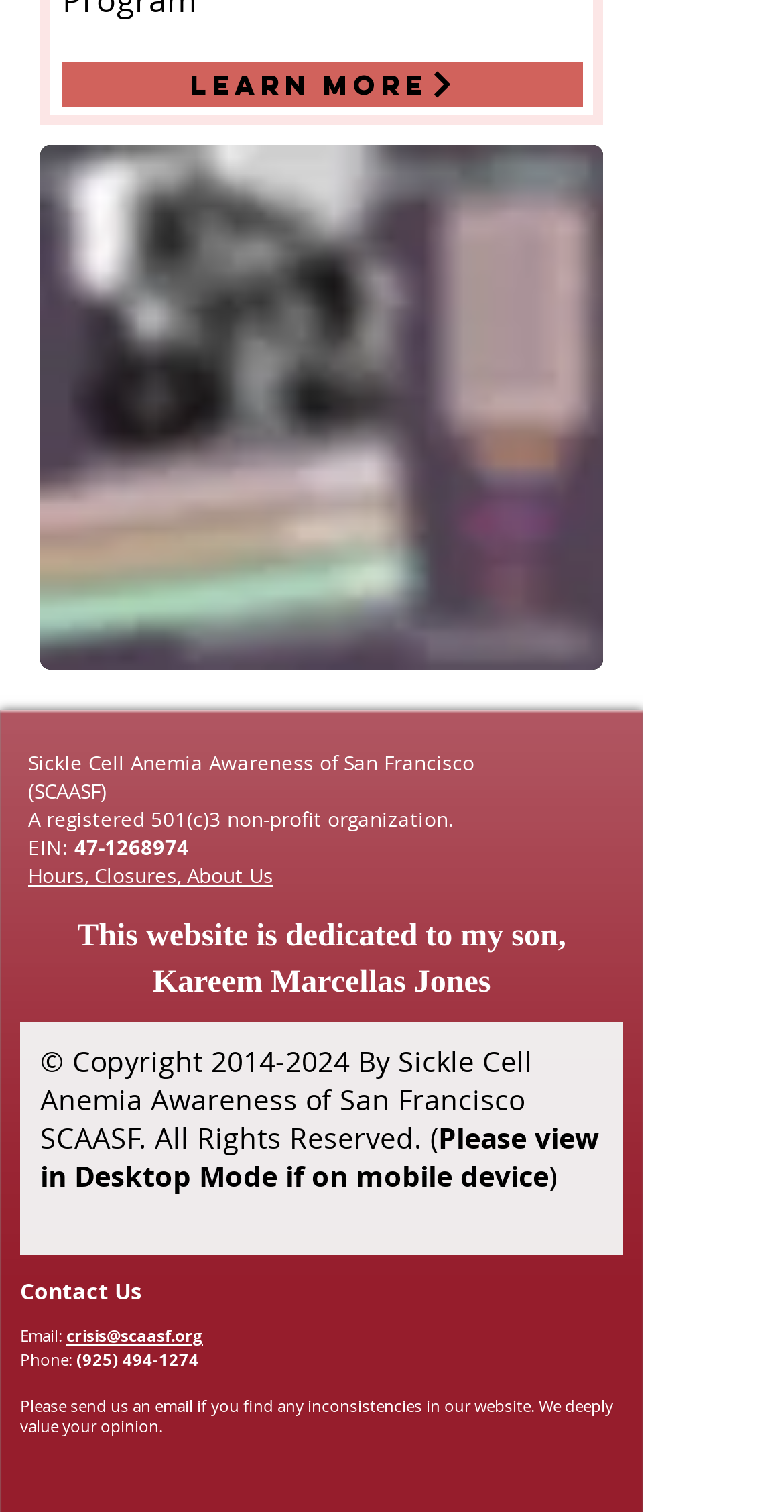Provide the bounding box coordinates, formatted as (top-left x, top-left y, bottom-right x, bottom-right y), with all values being floating point numbers between 0 and 1. Identify the bounding box of the UI element that matches the description: Hours, Closures, About Us

[0.036, 0.571, 0.349, 0.588]